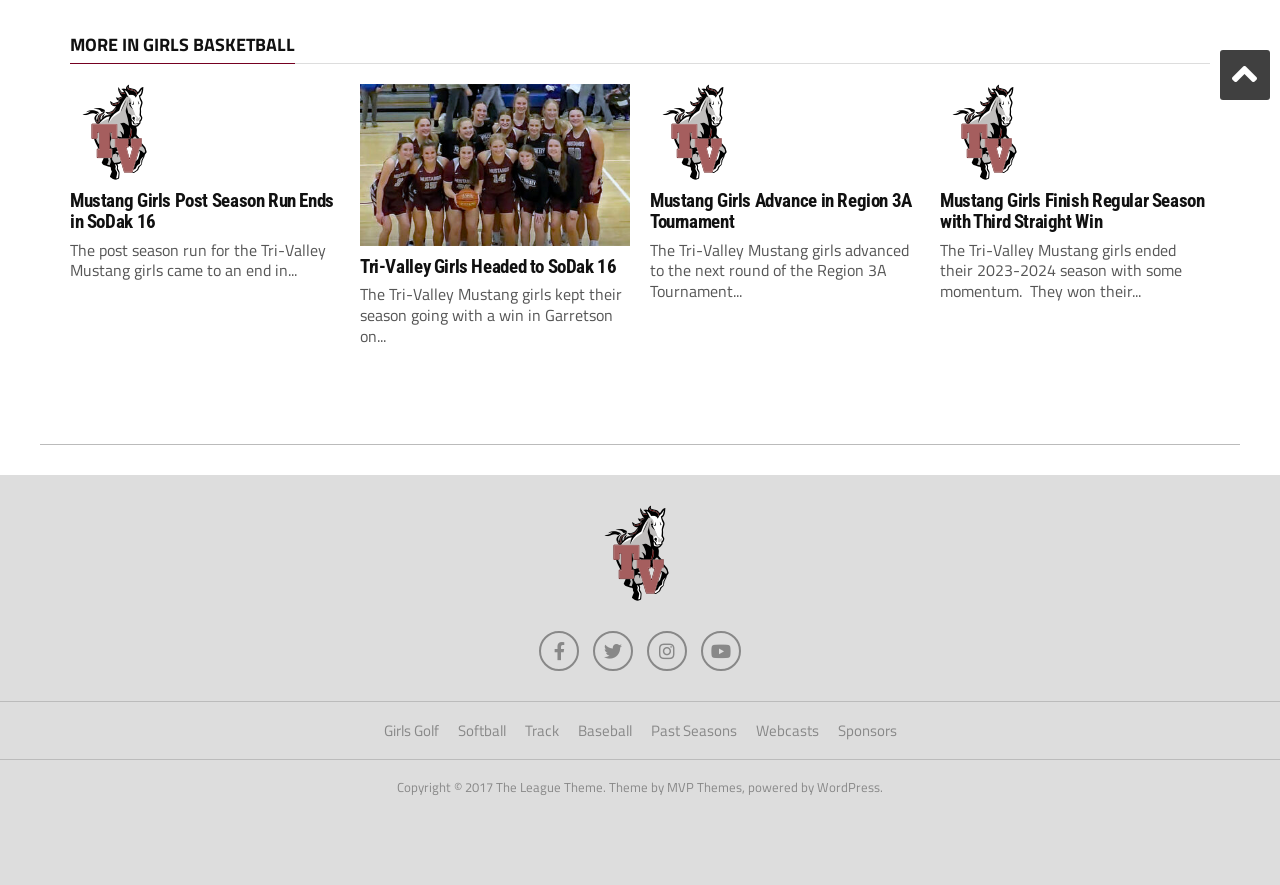Specify the bounding box coordinates for the region that must be clicked to perform the given instruction: "Click on the link to read about Mustang Girls Advance in Region 3A Tournament".

[0.508, 0.214, 0.712, 0.264]